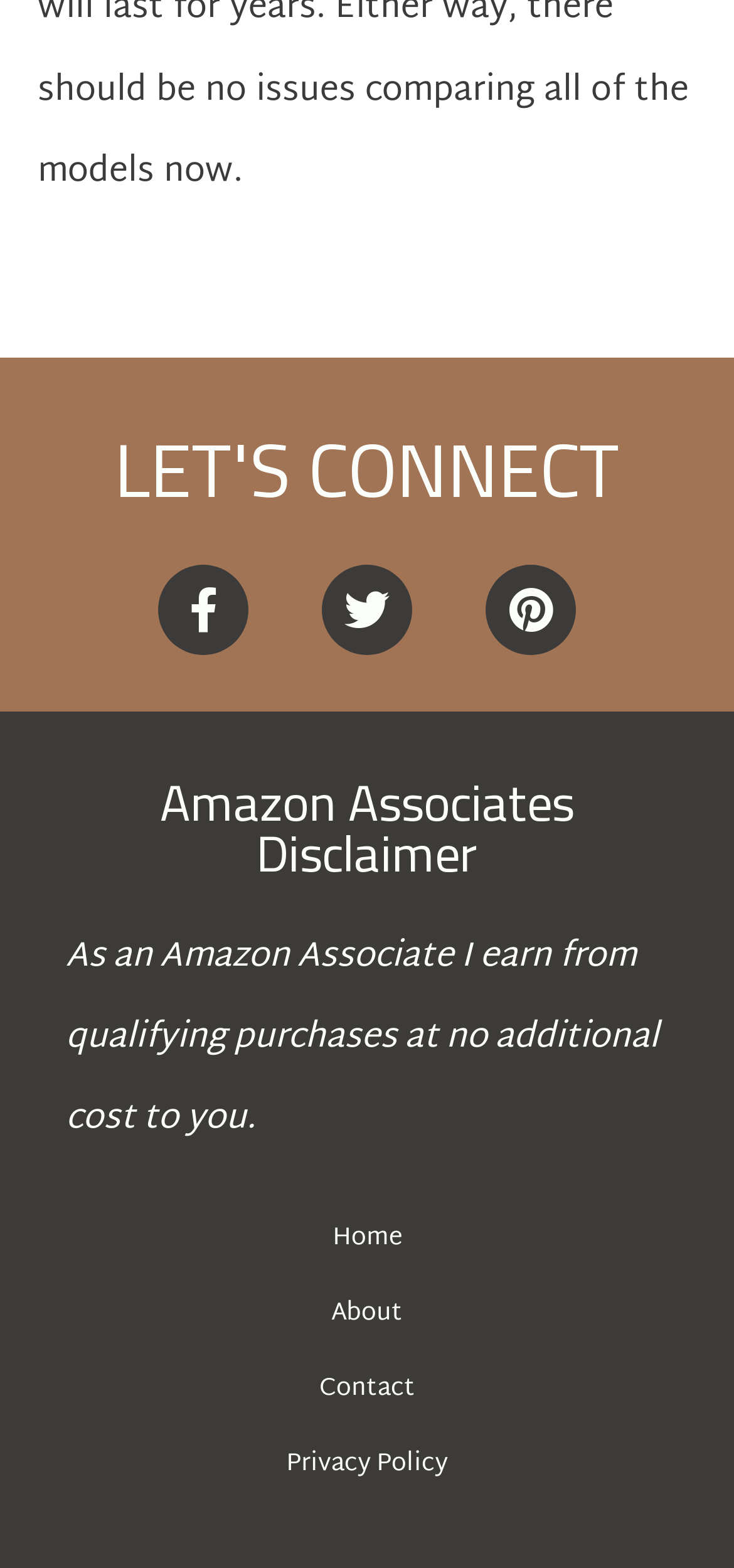Given the following UI element description: "Privacy Policy", find the bounding box coordinates in the webpage screenshot.

[0.09, 0.91, 0.91, 0.958]